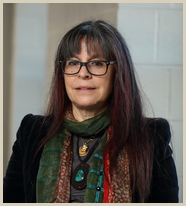What is the color of the wall behind the woman?
Based on the image, provide a one-word or brief-phrase response.

Light-colored